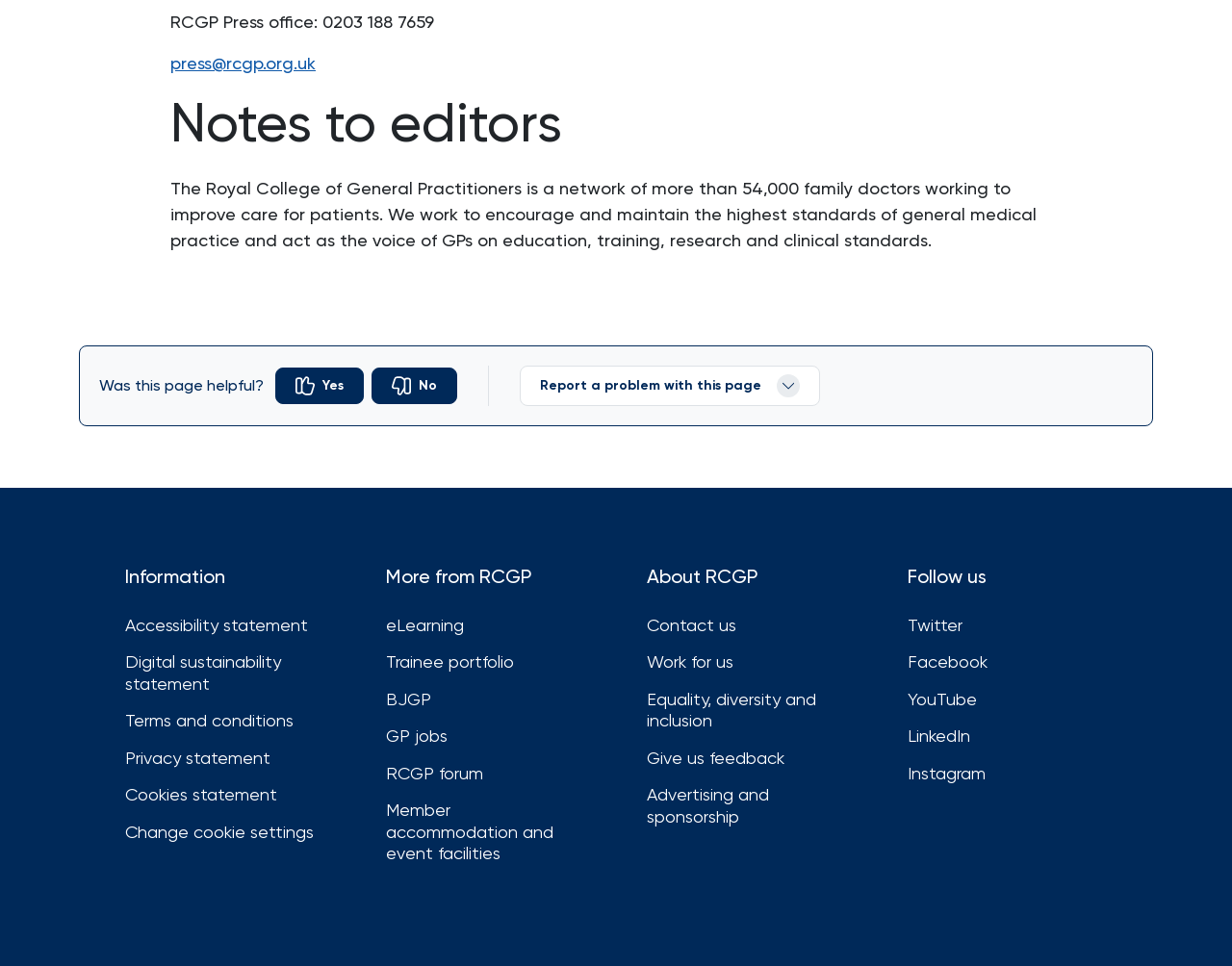Could you find the bounding box coordinates of the clickable area to complete this instruction: "Report a problem with this page"?

[0.422, 0.379, 0.666, 0.42]